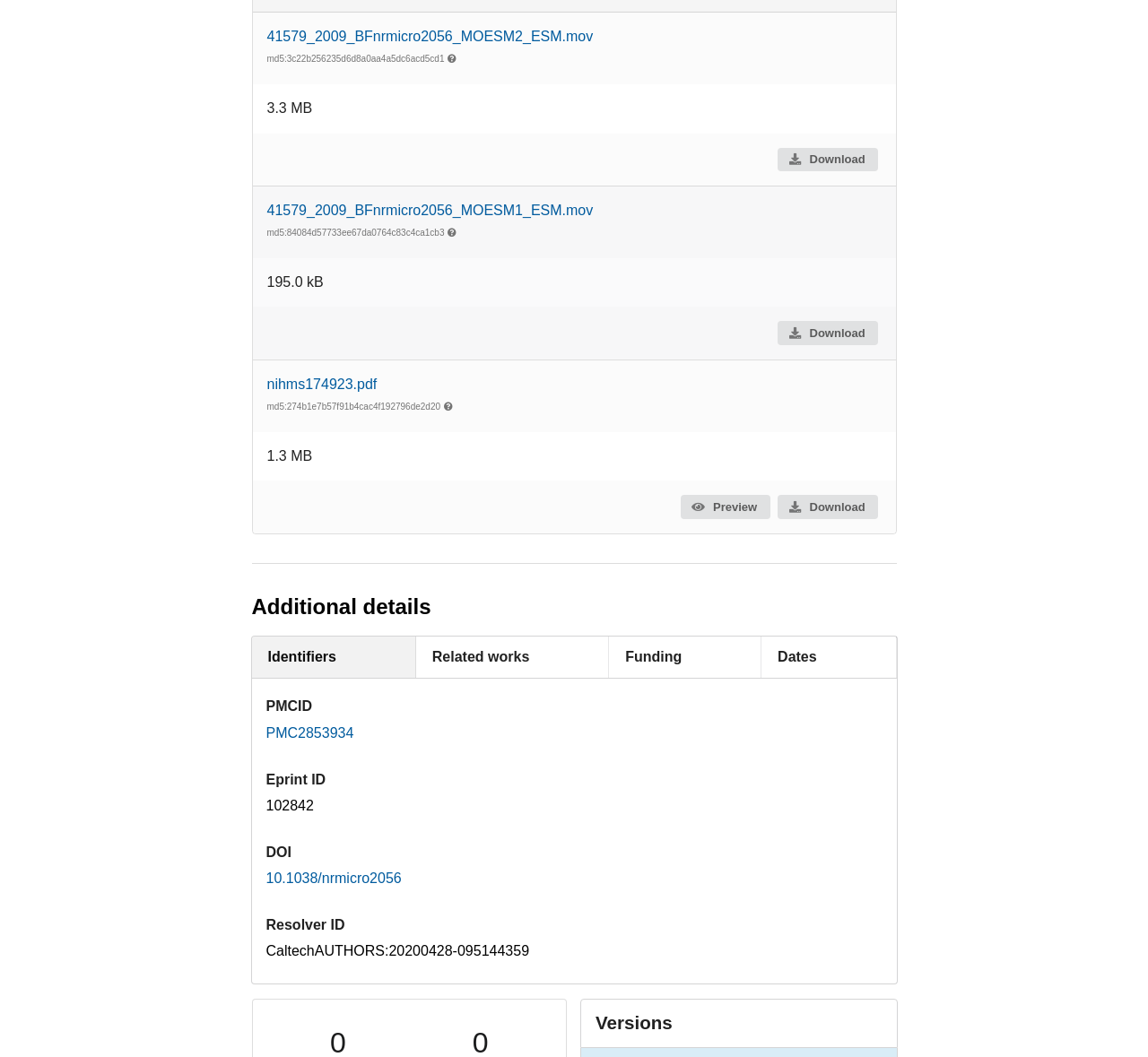What is the DOI of the record?
Give a one-word or short-phrase answer derived from the screenshot.

10.1038/nrmicro2056